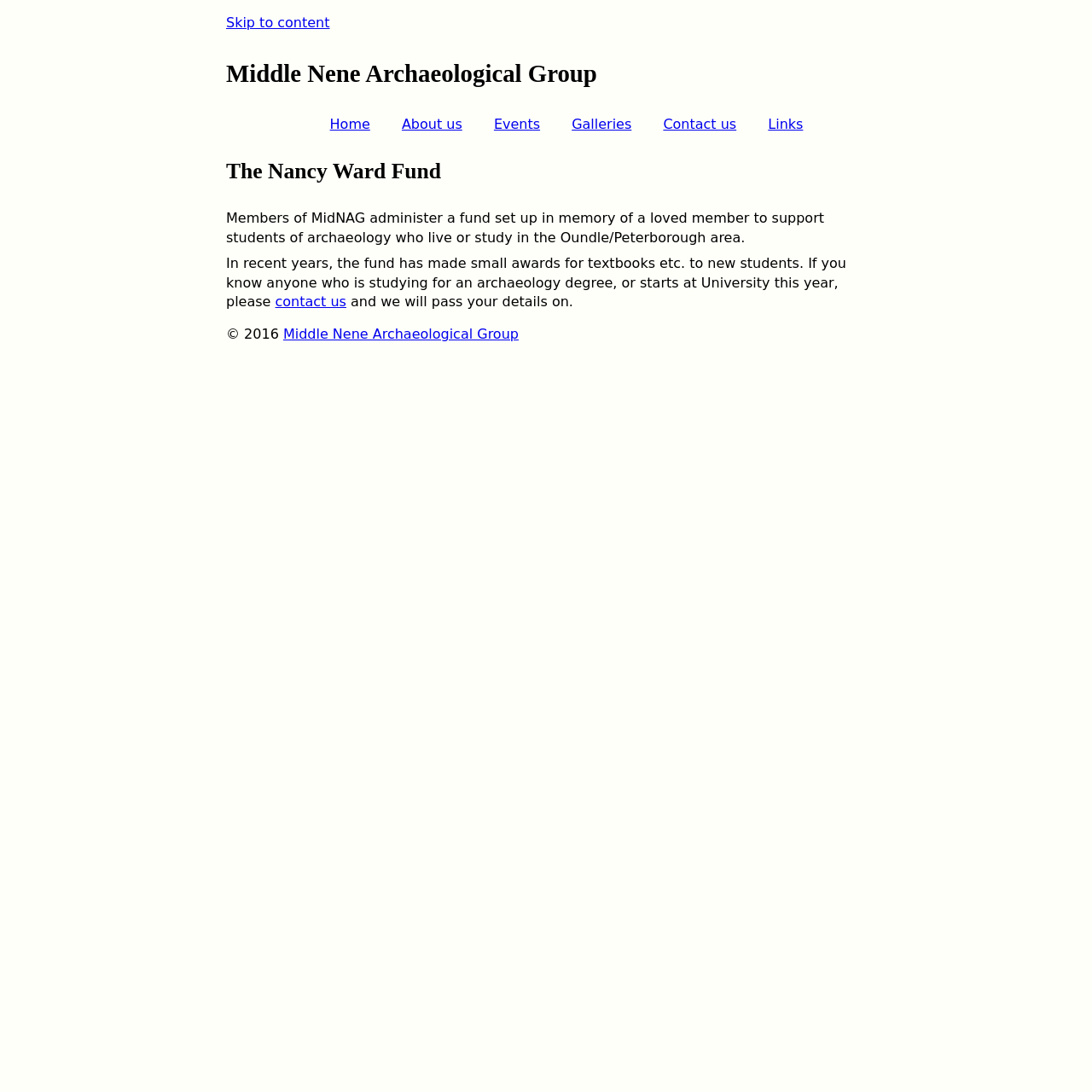Reply to the question with a single word or phrase:
What is the purpose of the Nancy Ward Fund?

Support students of archaeology